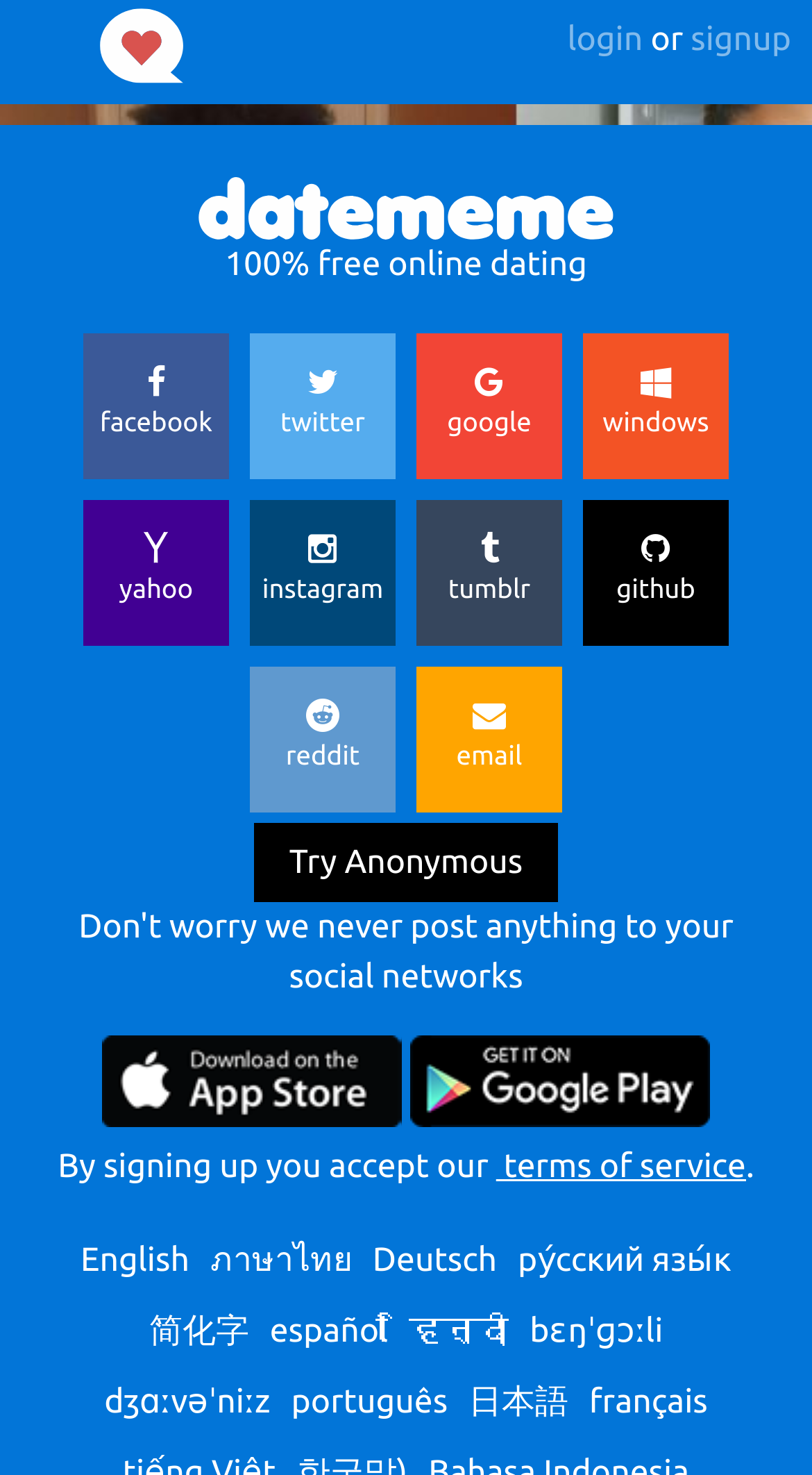Could you specify the bounding box coordinates for the clickable section to complete the following instruction: "try anonymous"?

[0.313, 0.558, 0.687, 0.612]